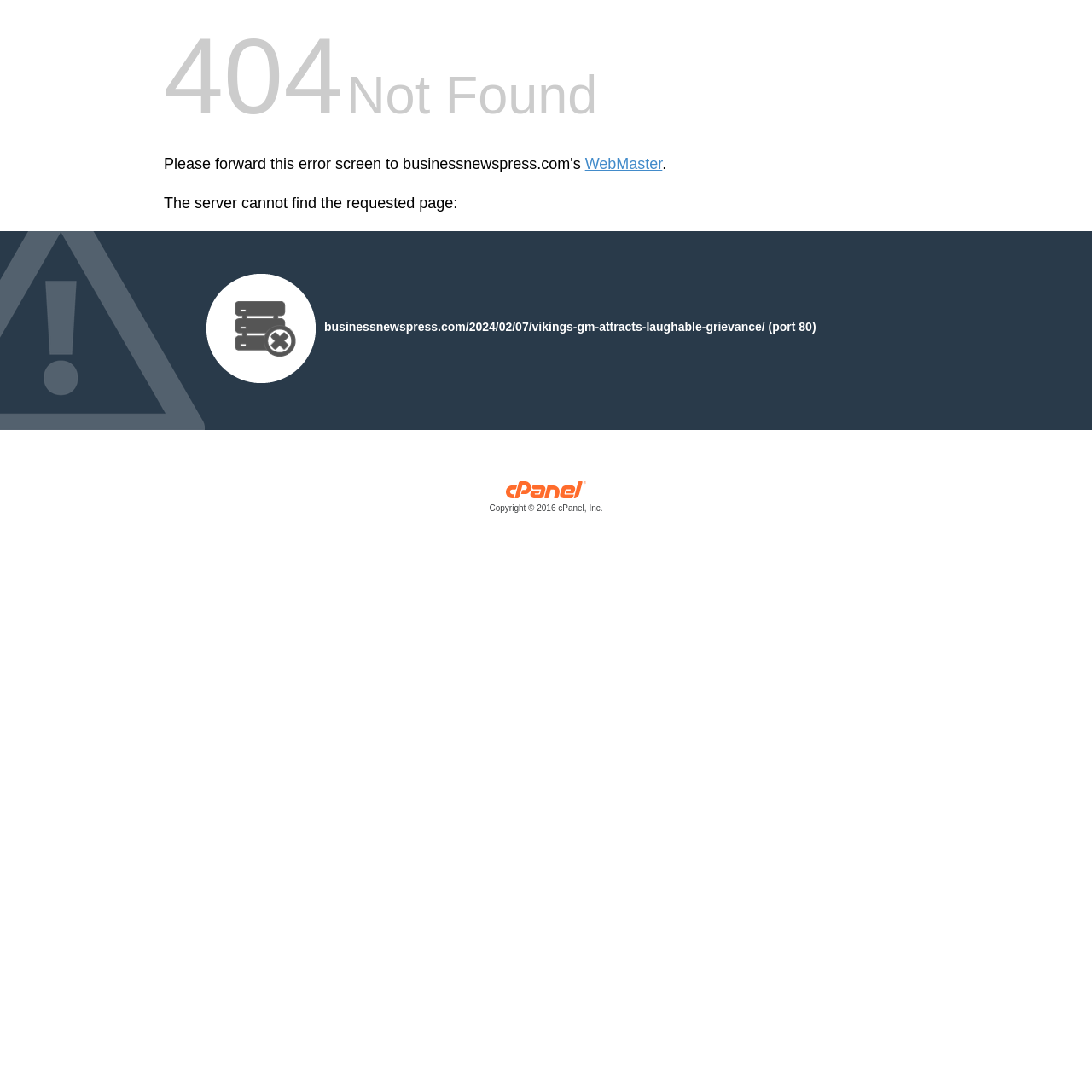Is the webpage related to a specific company or organization?
Please respond to the question with a detailed and informative answer.

The presence of the WebMaster link and the cPanel, Inc. copyright information suggests that the webpage is related to a specific company or organization, possibly a web hosting or development service.